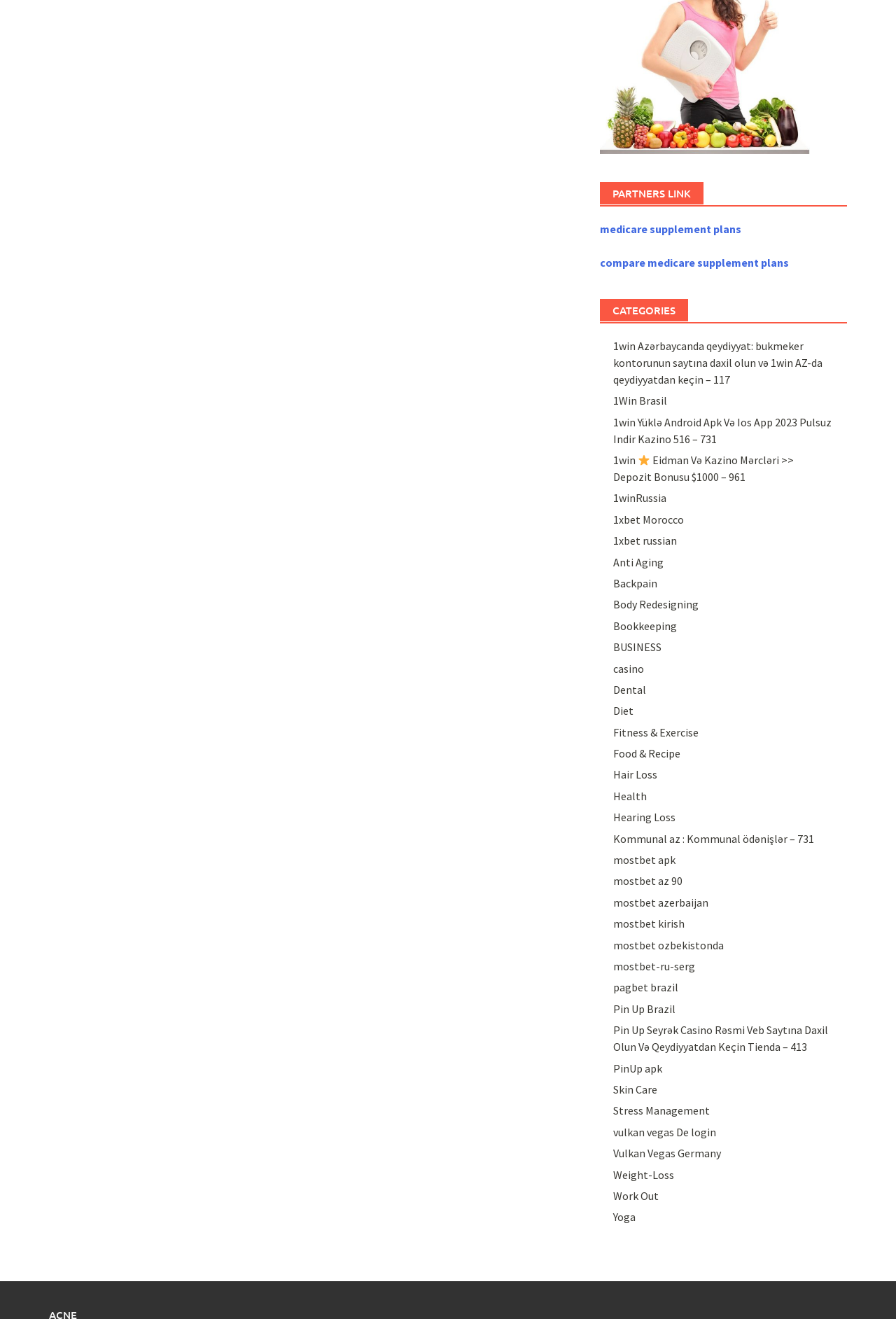Identify the bounding box coordinates of the area that should be clicked in order to complete the given instruction: "Go to 'Yoga'". The bounding box coordinates should be four float numbers between 0 and 1, i.e., [left, top, right, bottom].

[0.684, 0.917, 0.709, 0.928]